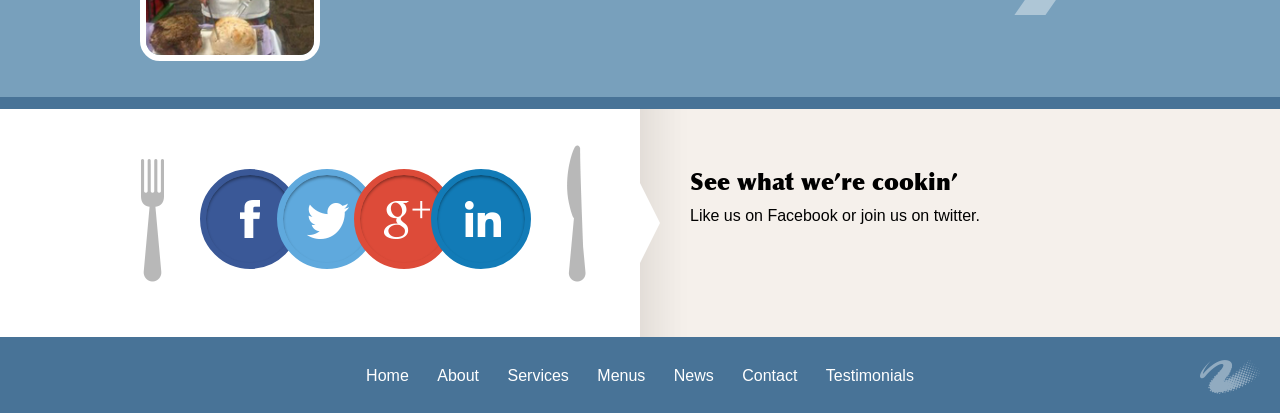What is the text above the social media links?
Please respond to the question with a detailed and well-explained answer.

The footer section of the webpage contains a heading 'See what we’re cookin’’ above the social media links.